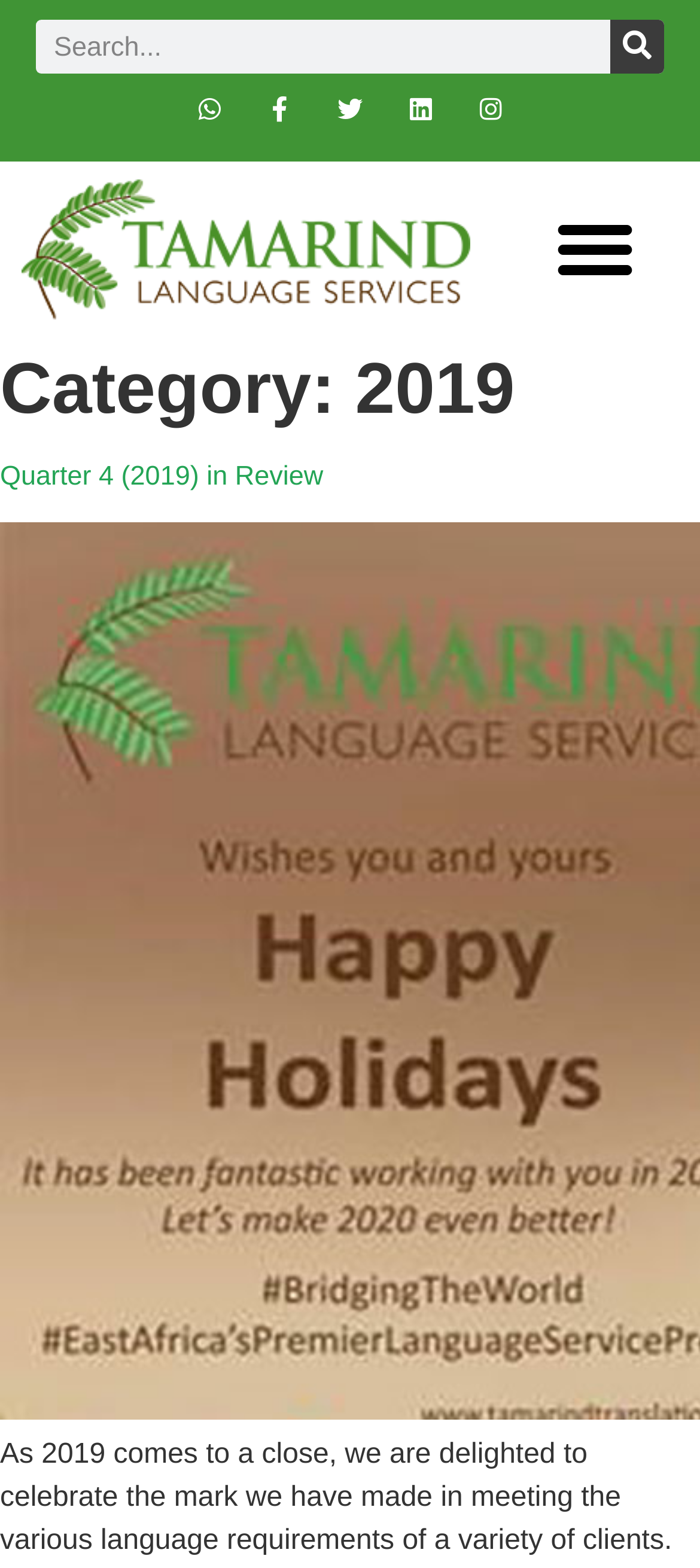Find the bounding box coordinates of the area to click in order to follow the instruction: "open whatsapp".

[0.249, 0.047, 0.349, 0.092]